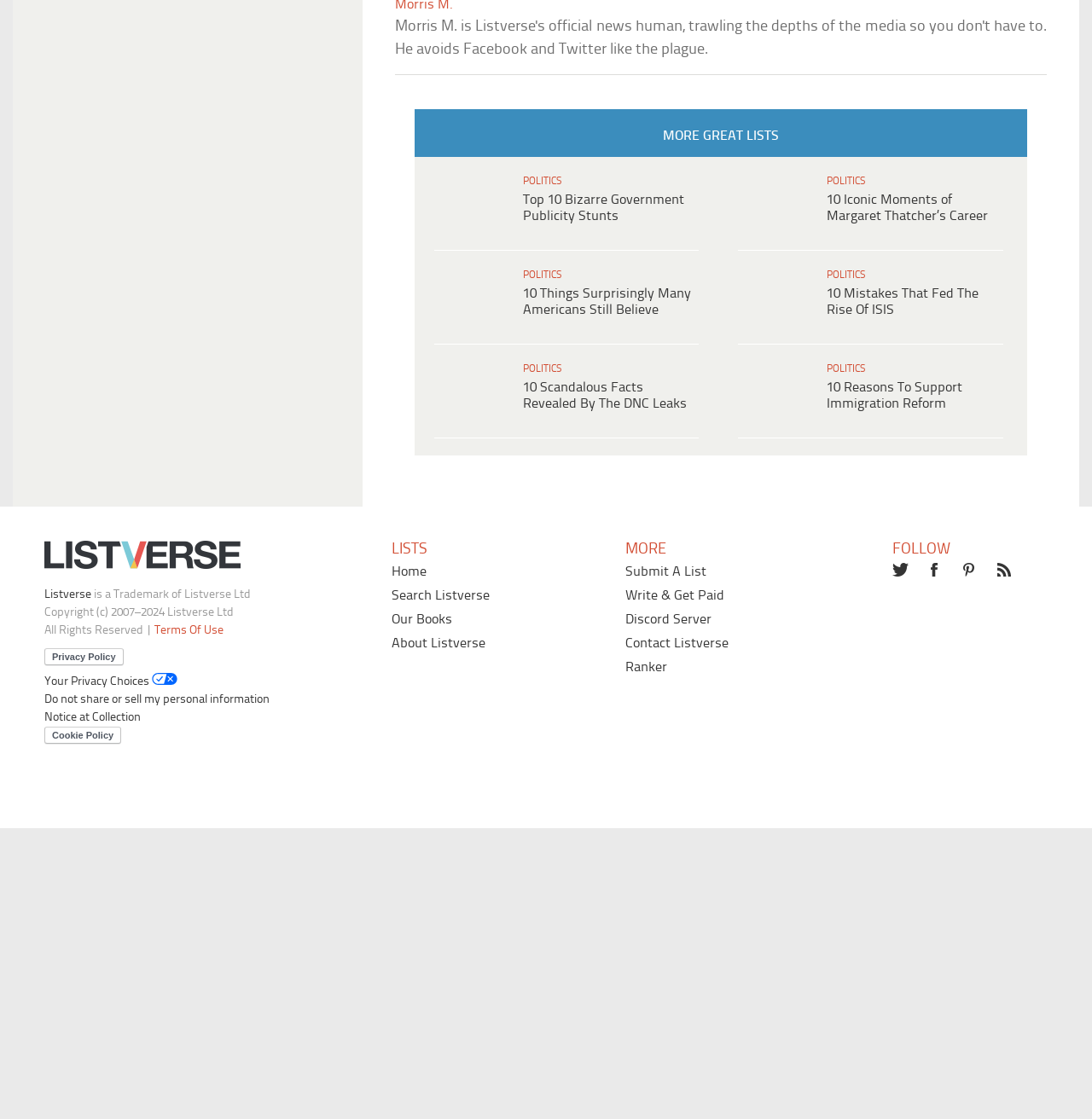Using the format (top-left x, top-left y, bottom-right x, bottom-right y), provide the bounding box coordinates for the described UI element. All values should be floating point numbers between 0 and 1: parent_node: Search name="s"

None